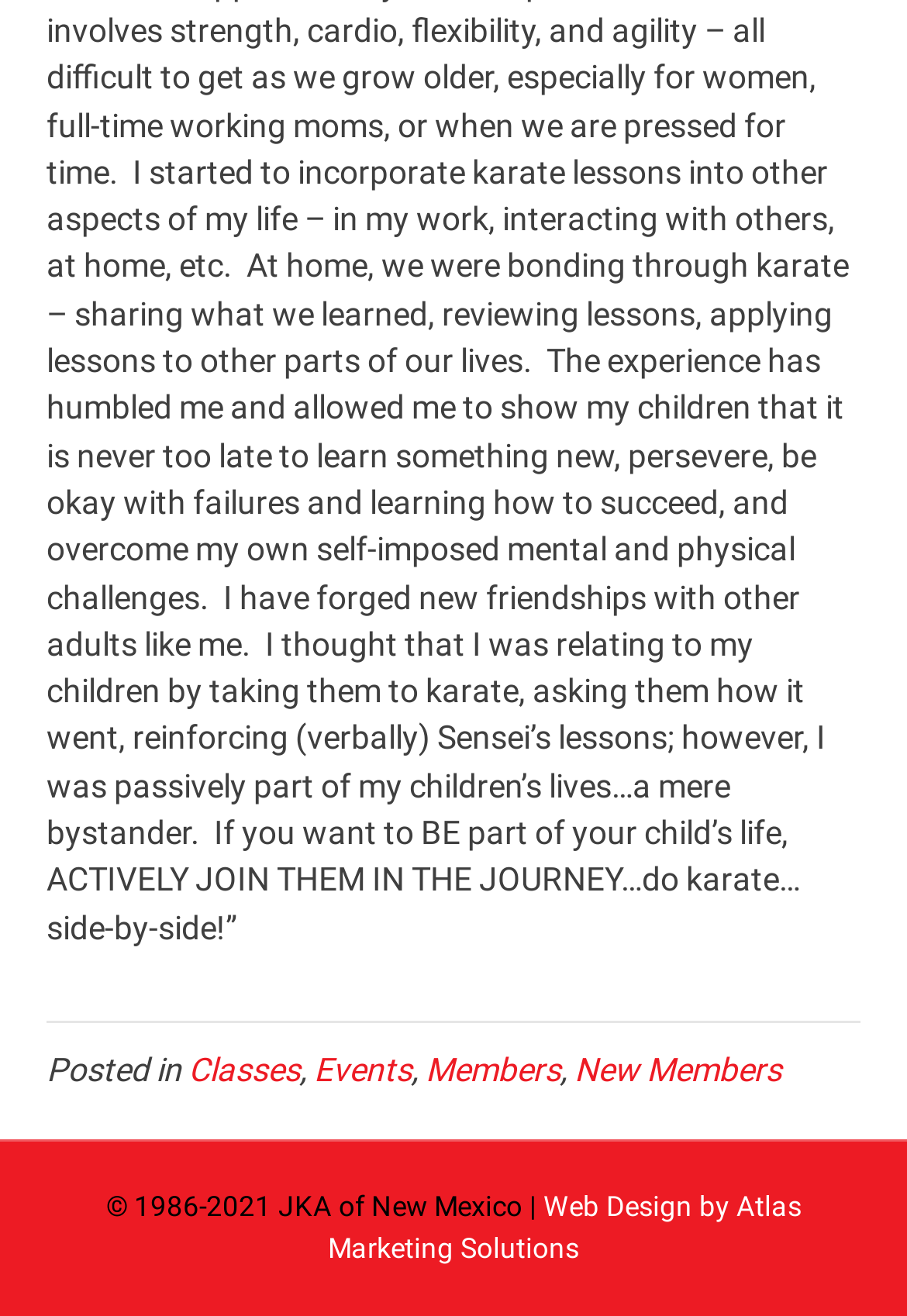Please reply to the following question with a single word or a short phrase:
What is the last item in the top navigation bar?

New Members